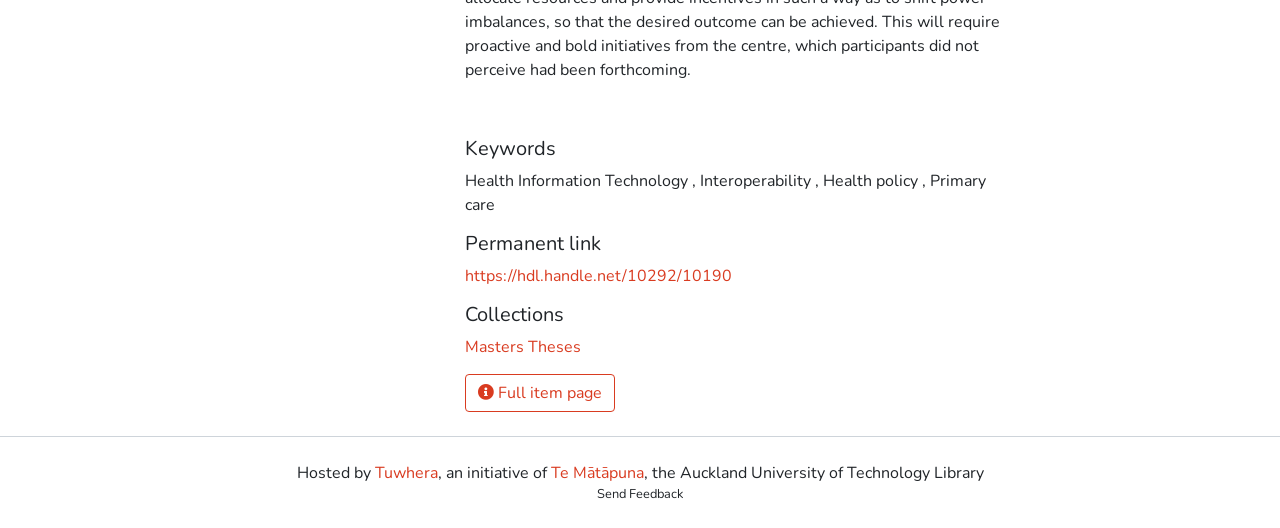Based on the element description: "Tuwhera", identify the bounding box coordinates for this UI element. The coordinates must be four float numbers between 0 and 1, listed as [left, top, right, bottom].

[0.293, 0.875, 0.342, 0.916]